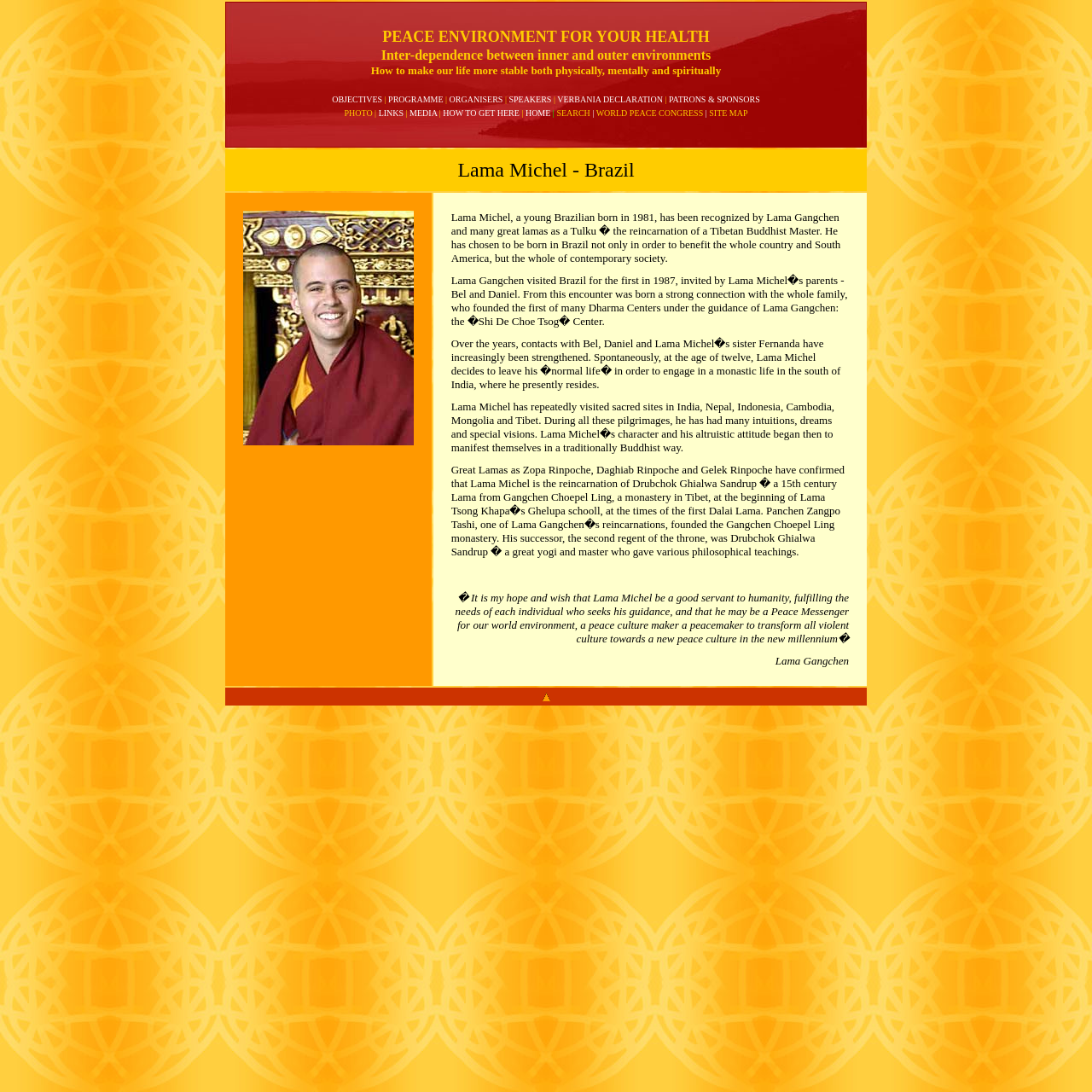Please identify the bounding box coordinates of the element that needs to be clicked to execute the following command: "Click on OBJECTIVES". Provide the bounding box using four float numbers between 0 and 1, formatted as [left, top, right, bottom].

[0.304, 0.087, 0.35, 0.095]